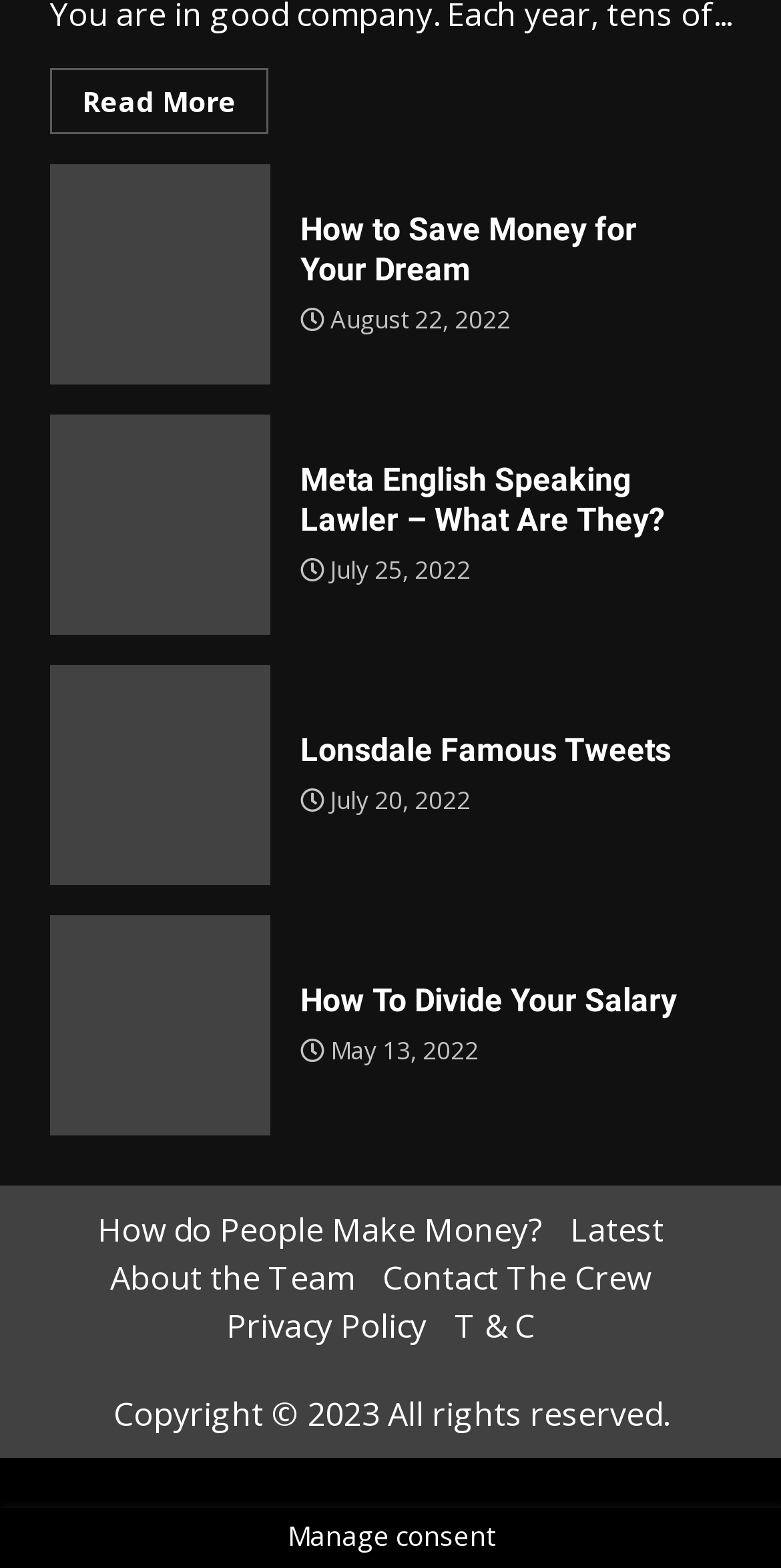Please locate the bounding box coordinates of the element that should be clicked to complete the given instruction: "Read more about how to save money for your dream".

[0.064, 0.043, 0.344, 0.085]